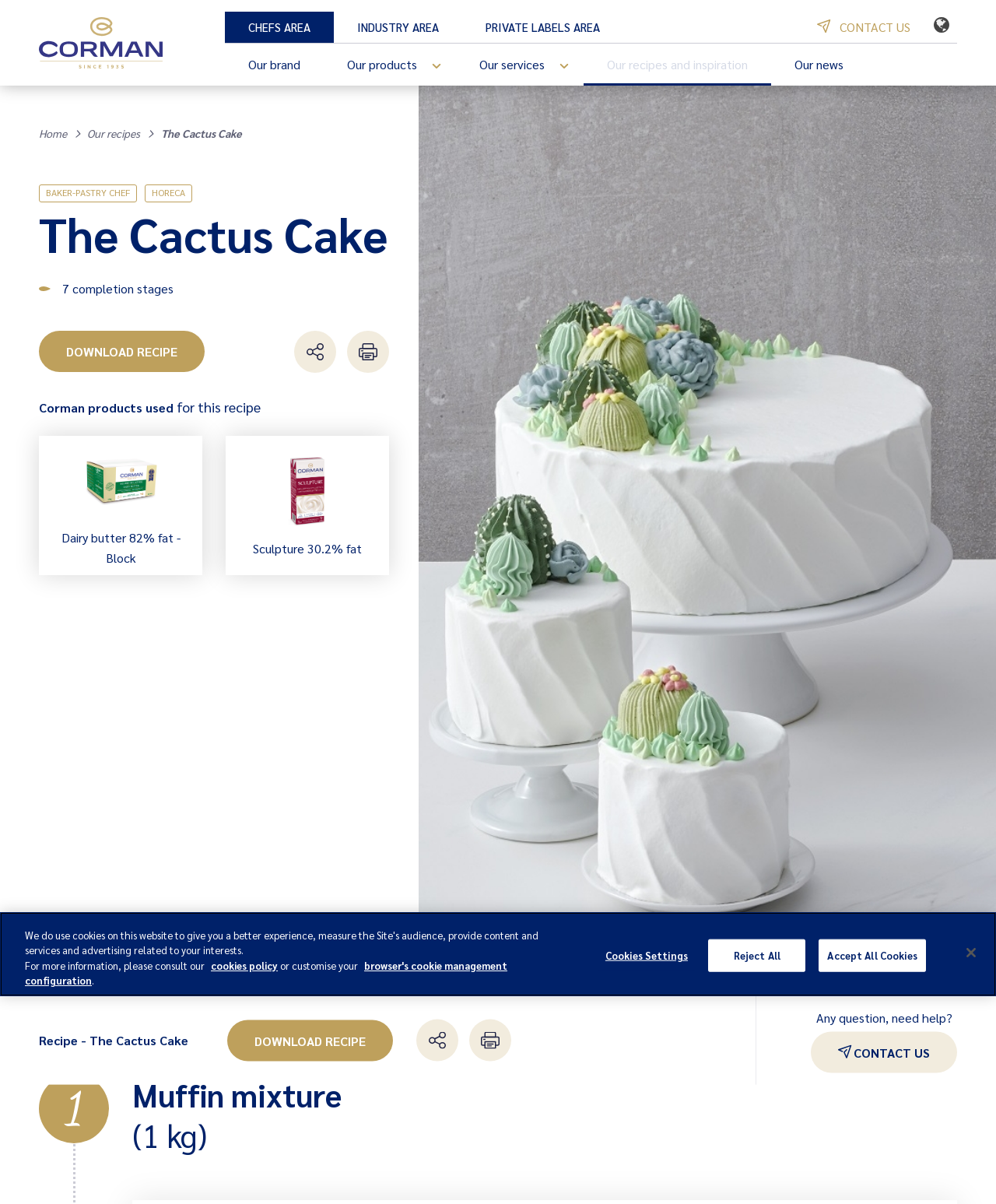Locate the bounding box coordinates of the element to click to perform the following action: 'Download the recipe'. The coordinates should be given as four float values between 0 and 1, in the form of [left, top, right, bottom].

[0.039, 0.275, 0.205, 0.309]